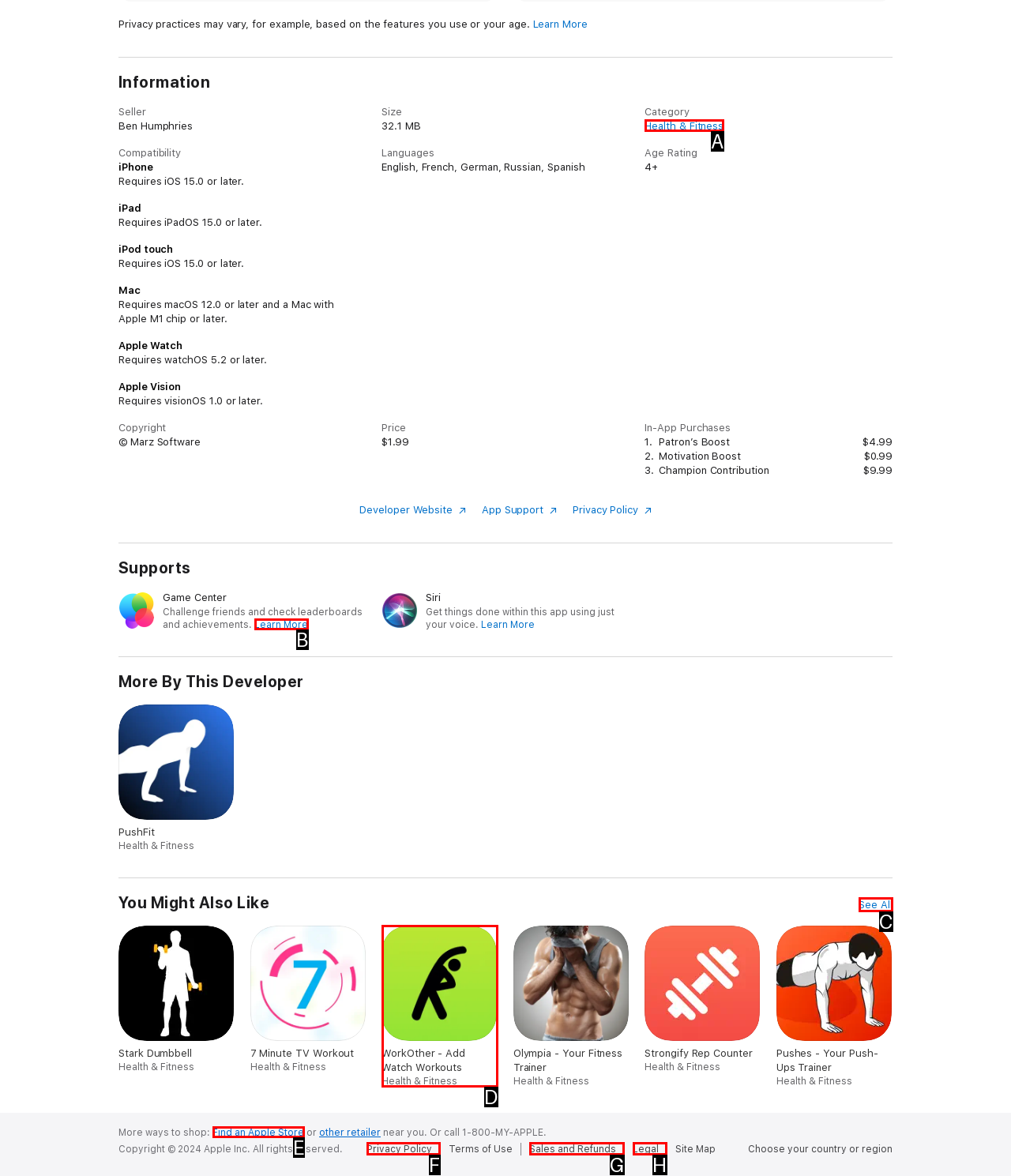Identify the letter that best matches this UI element description: Legal
Answer with the letter from the given options.

H